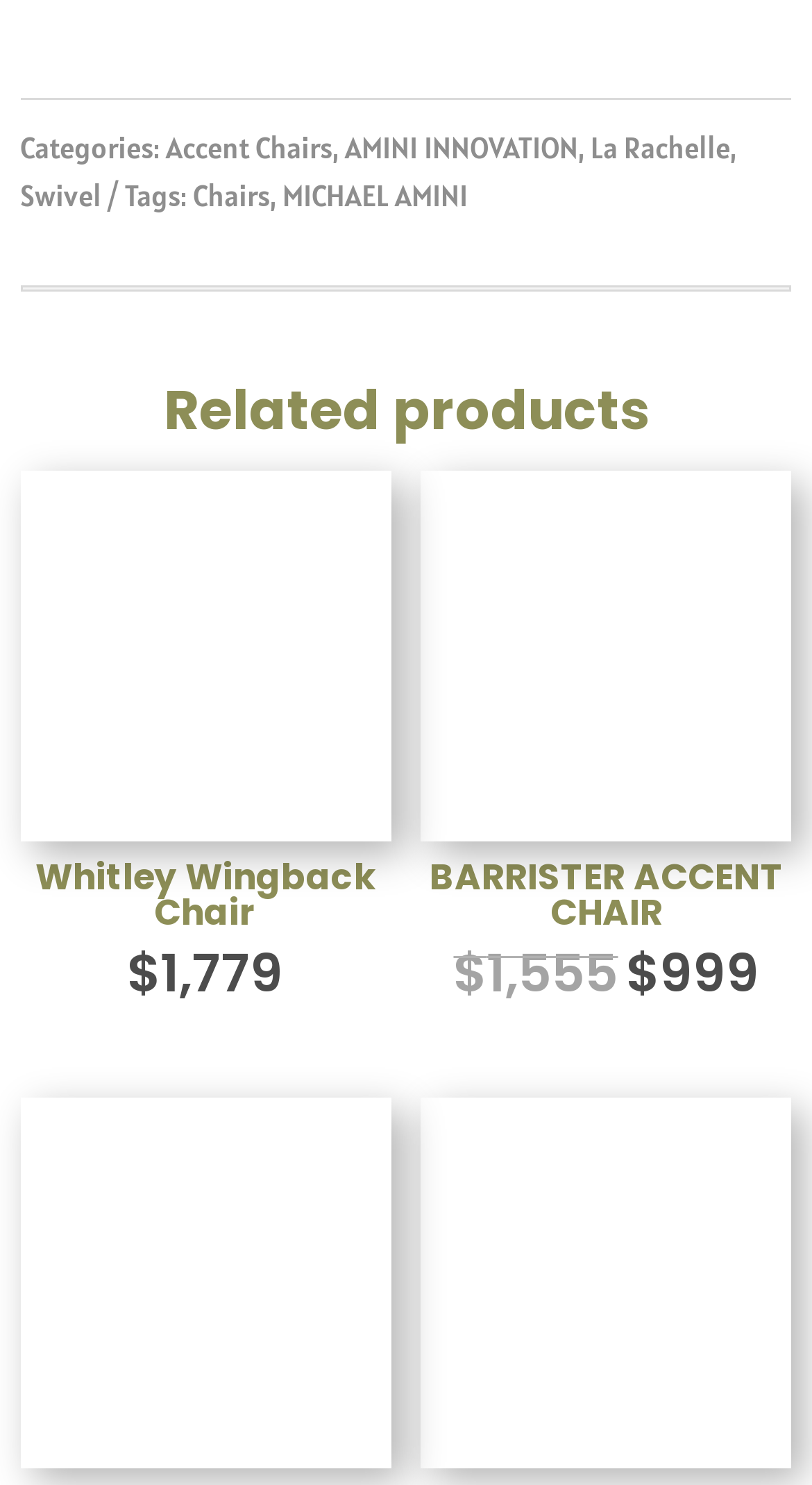Can you specify the bounding box coordinates of the area that needs to be clicked to fulfill the following instruction: "Explore BARRISTER ACCENT CHAIR"?

[0.519, 0.317, 0.975, 0.679]